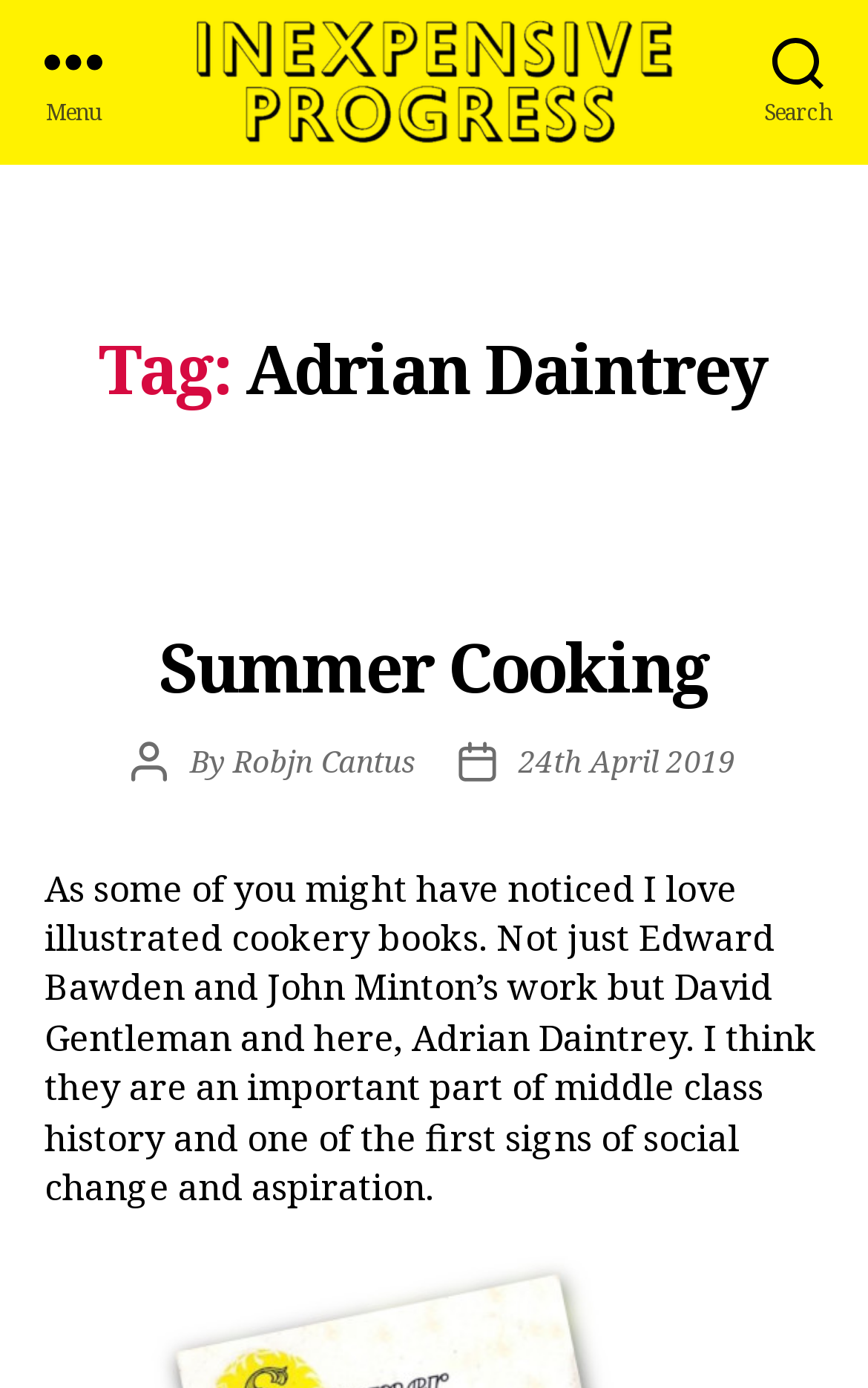Using the given element description, provide the bounding box coordinates (top-left x, top-left y, bottom-right x, bottom-right y) for the corresponding UI element in the screenshot: 24th April 2019

[0.597, 0.535, 0.848, 0.564]